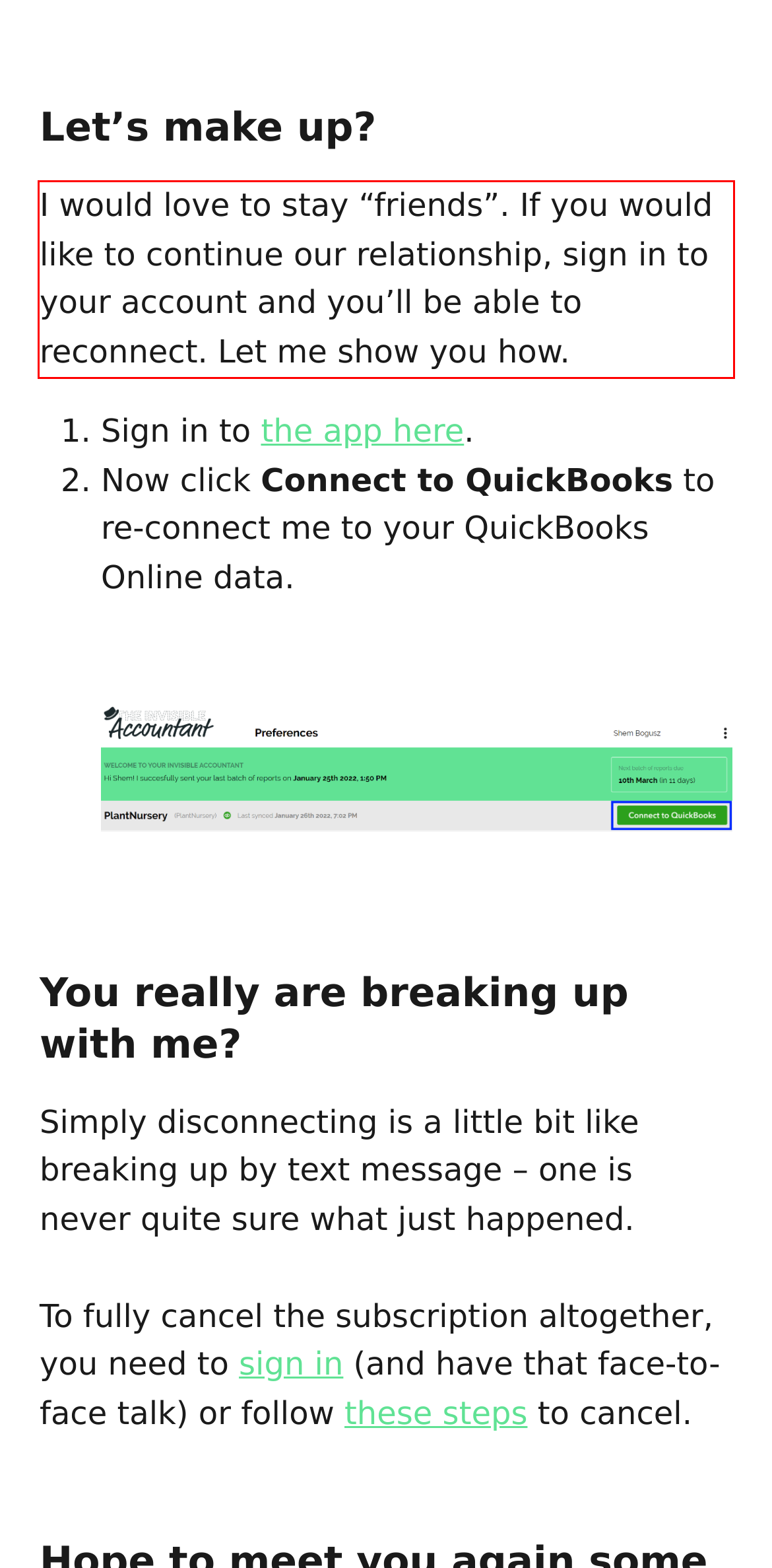You are provided with a screenshot of a webpage containing a red bounding box. Please extract the text enclosed by this red bounding box.

I would love to stay “friends”. If you would like to continue our relationship, sign in to your account and you’ll be able to reconnect. Let me show you how.